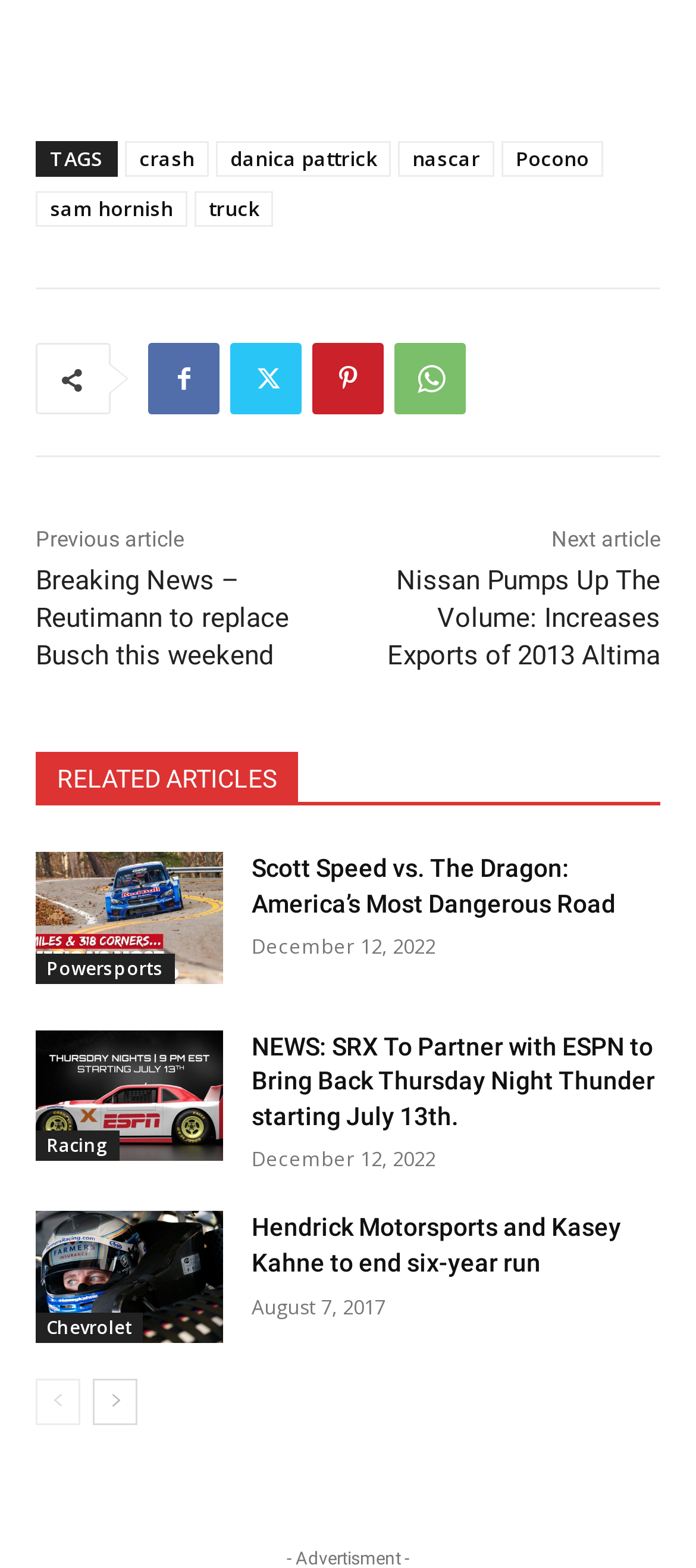Show the bounding box coordinates of the element that should be clicked to complete the task: "Read the 'Breaking News – Reutimann to replace Busch this weekend' article".

[0.051, 0.36, 0.415, 0.428]